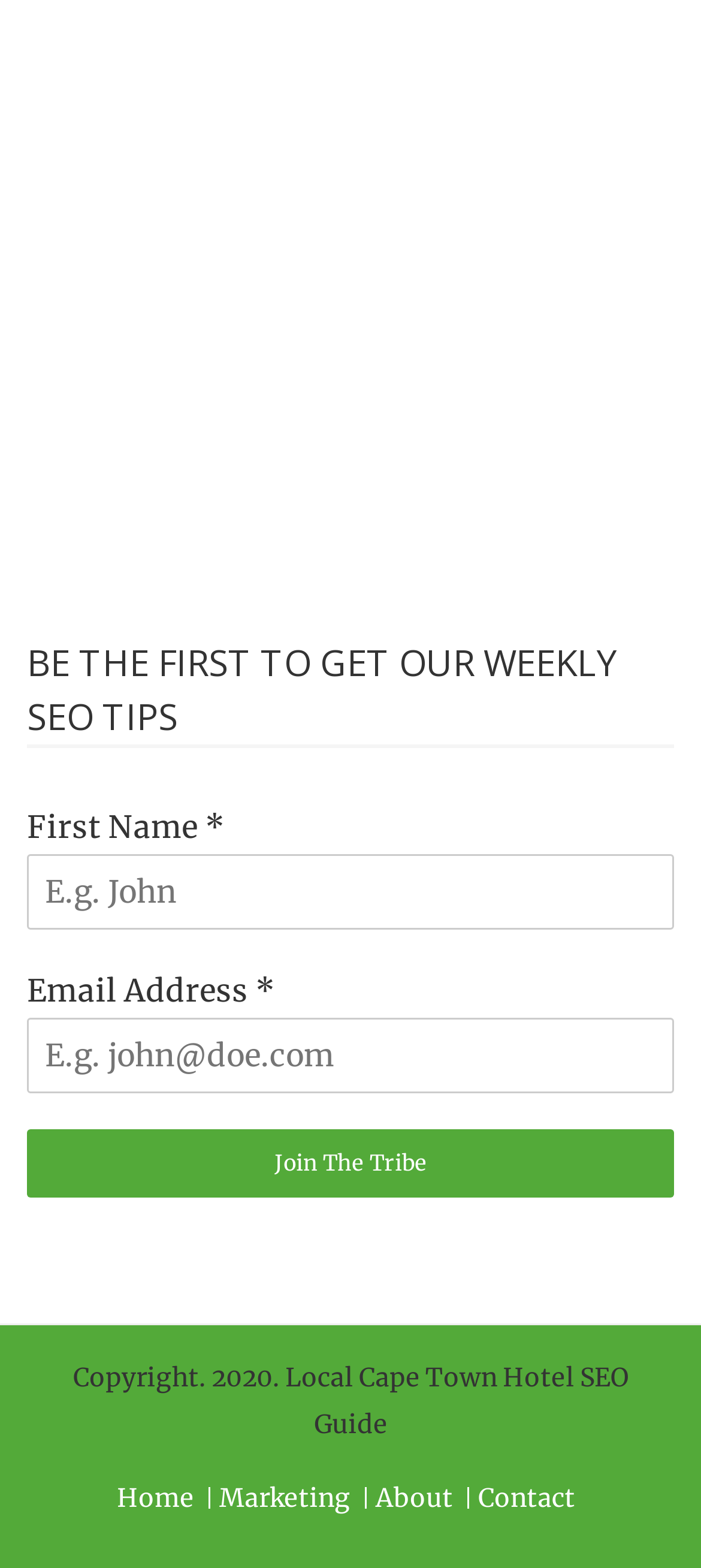Please provide the bounding box coordinates in the format (top-left x, top-left y, bottom-right x, bottom-right y). Remember, all values are floating point numbers between 0 and 1. What is the bounding box coordinate of the region described as: Join The Tribe

[0.038, 0.72, 0.962, 0.763]